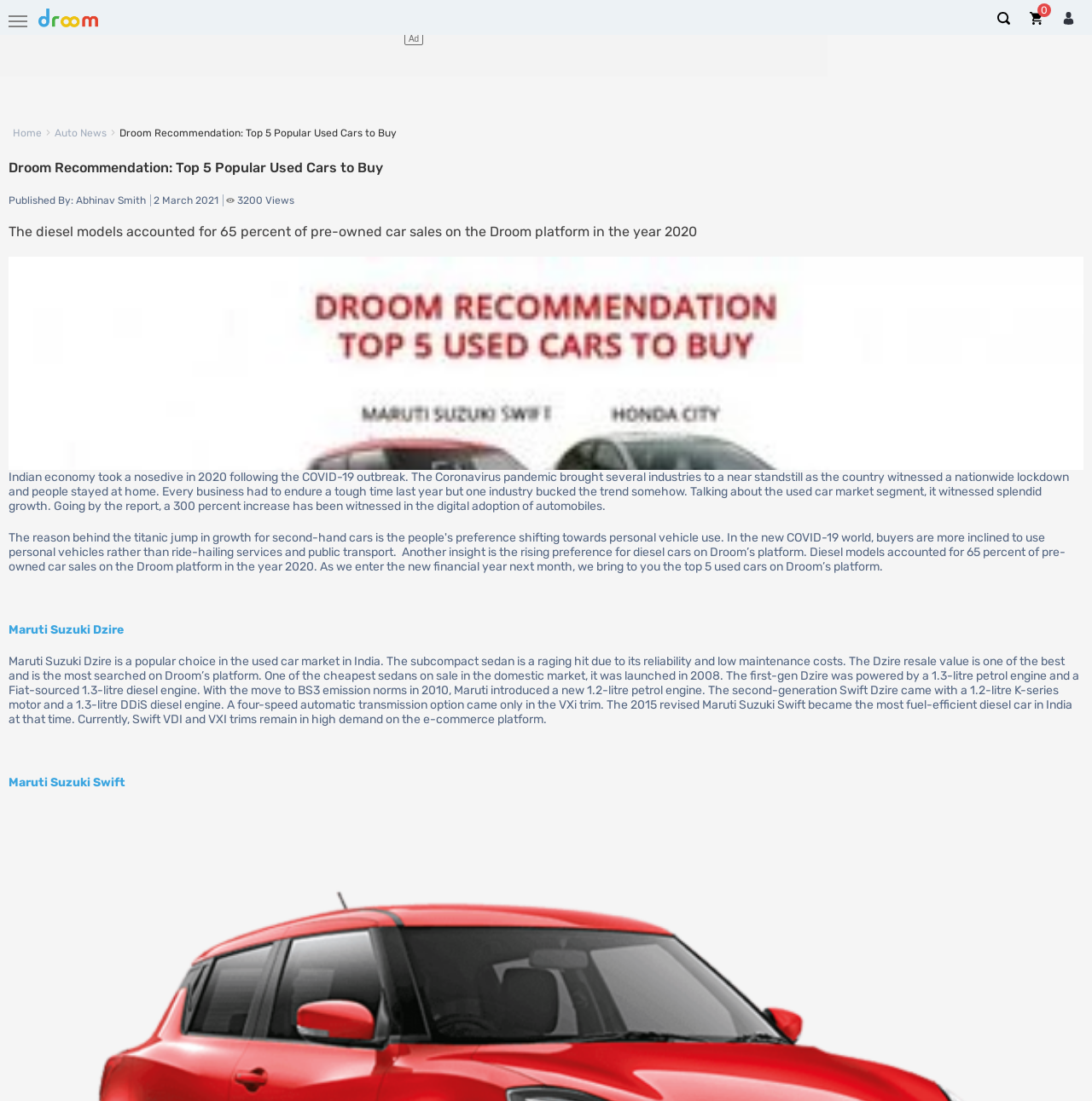Please find the bounding box coordinates of the element that needs to be clicked to perform the following instruction: "Click on the 'droom' link". The bounding box coordinates should be four float numbers between 0 and 1, represented as [left, top, right, bottom].

[0.035, 0.015, 0.092, 0.028]